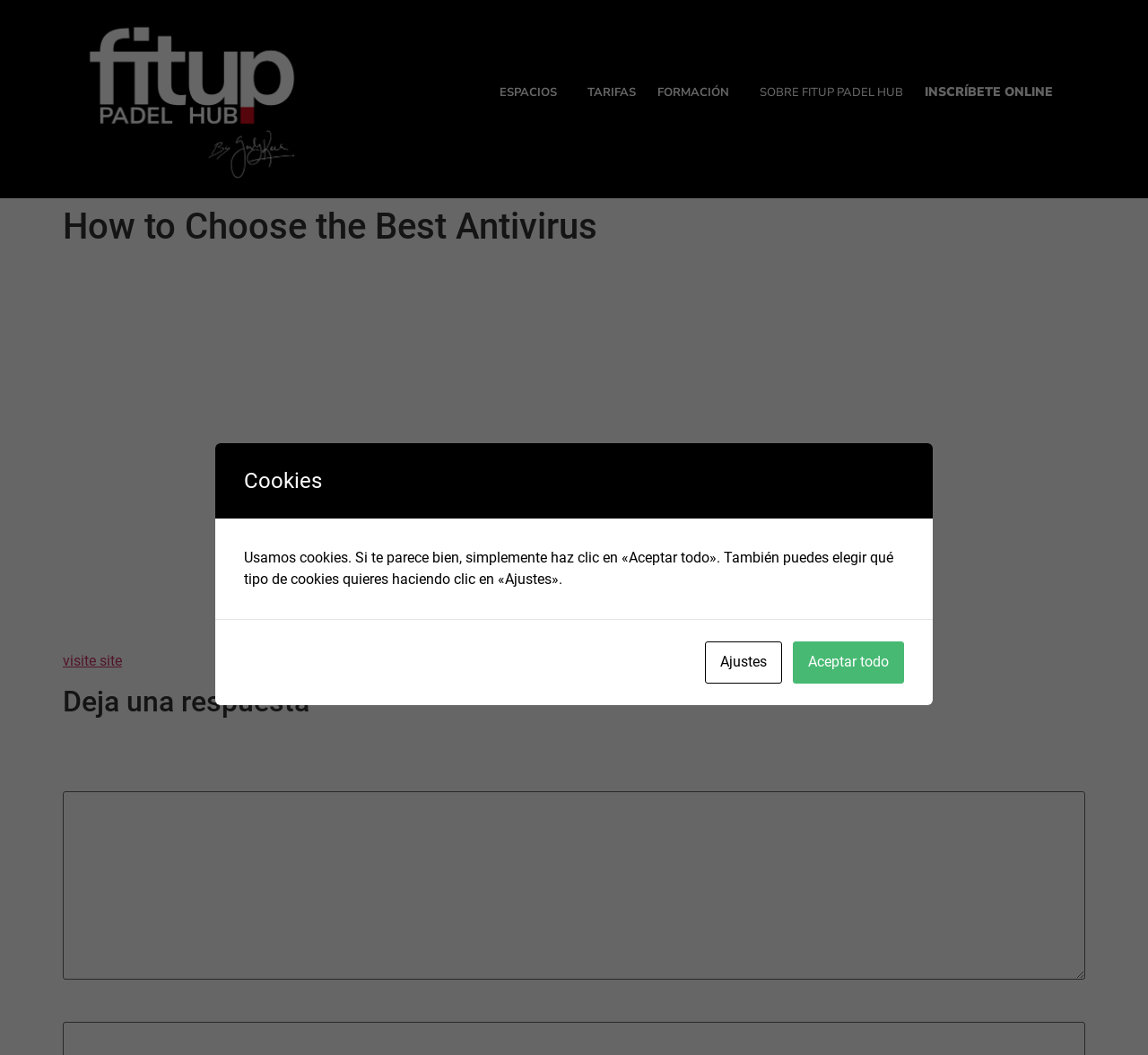Produce an extensive caption that describes everything on the webpage.

The webpage is about choosing the best antivirus software, specifically providing guidance on what features to look for and recommending top picks. At the top of the page, there are several links to different sections of the Fitup Padel Hub website, including "ESPACIOS", "TARIFAS", "FORMACIÓN", "SOBRE FITUP PADEL HUB", and "INSCRÍBETE ONLINE".

Below these links, there is a header section with a heading that reads "How to Choose the Best Antivirus". This is followed by four paragraphs of text that discuss the importance of selecting an antivirus program that offers protection against various types of cyber-attacks, considering additional security features, and evaluating the performance of different antivirus products.

After these paragraphs, there is a recommendation for Norton 360 as the top pick, followed by a link to "visite site". Below this, there is a section for leaving a response or comment, with a heading "Deja una respuesta" and fields for entering a name, email address, and comment.

At the bottom of the page, there is a notice about the use of cookies, with options to accept all cookies or adjust settings.